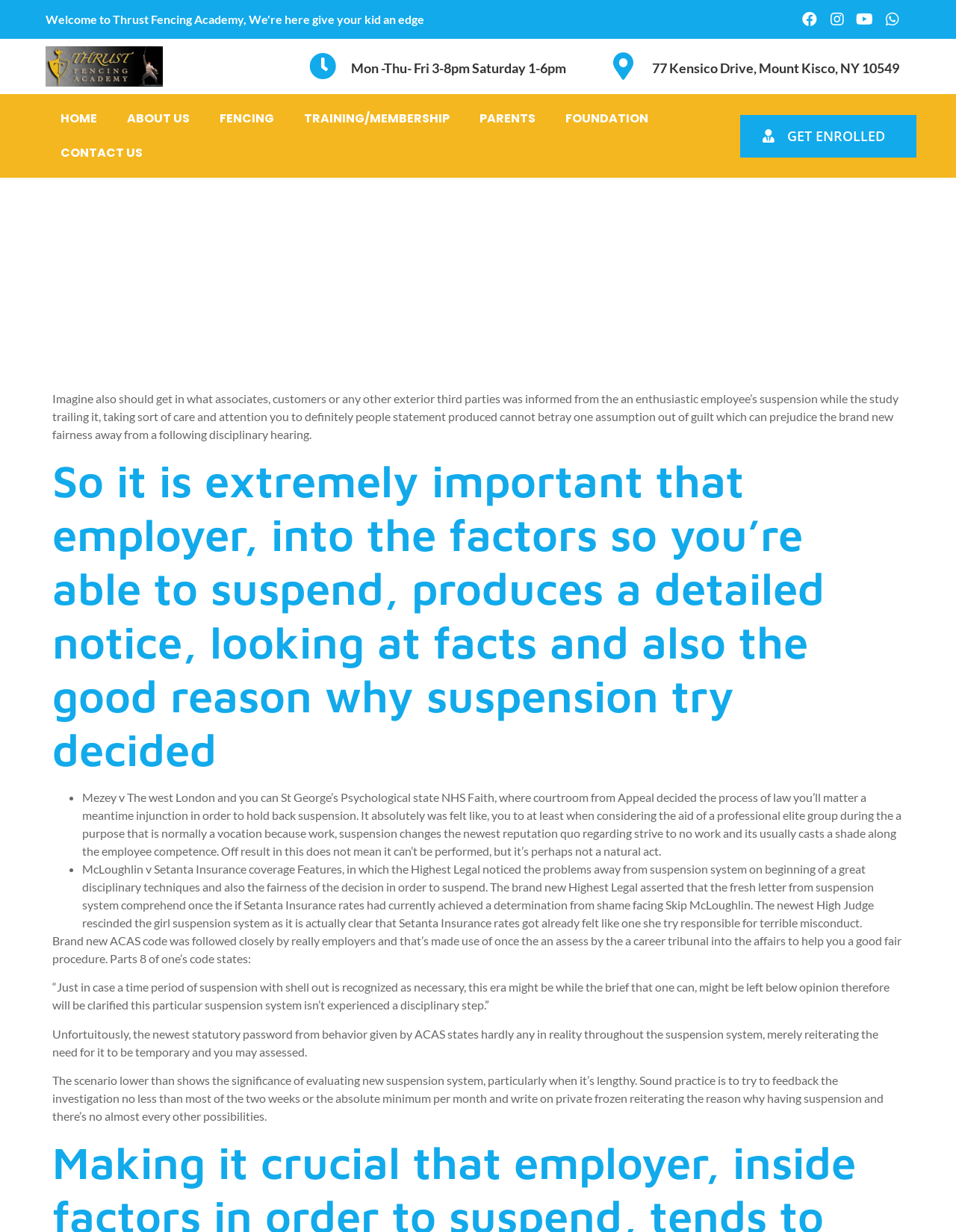Please find the bounding box coordinates of the clickable region needed to complete the following instruction: "Click the 'FENCING' link". The bounding box coordinates must consist of four float numbers between 0 and 1, i.e., [left, top, right, bottom].

[0.214, 0.083, 0.302, 0.111]